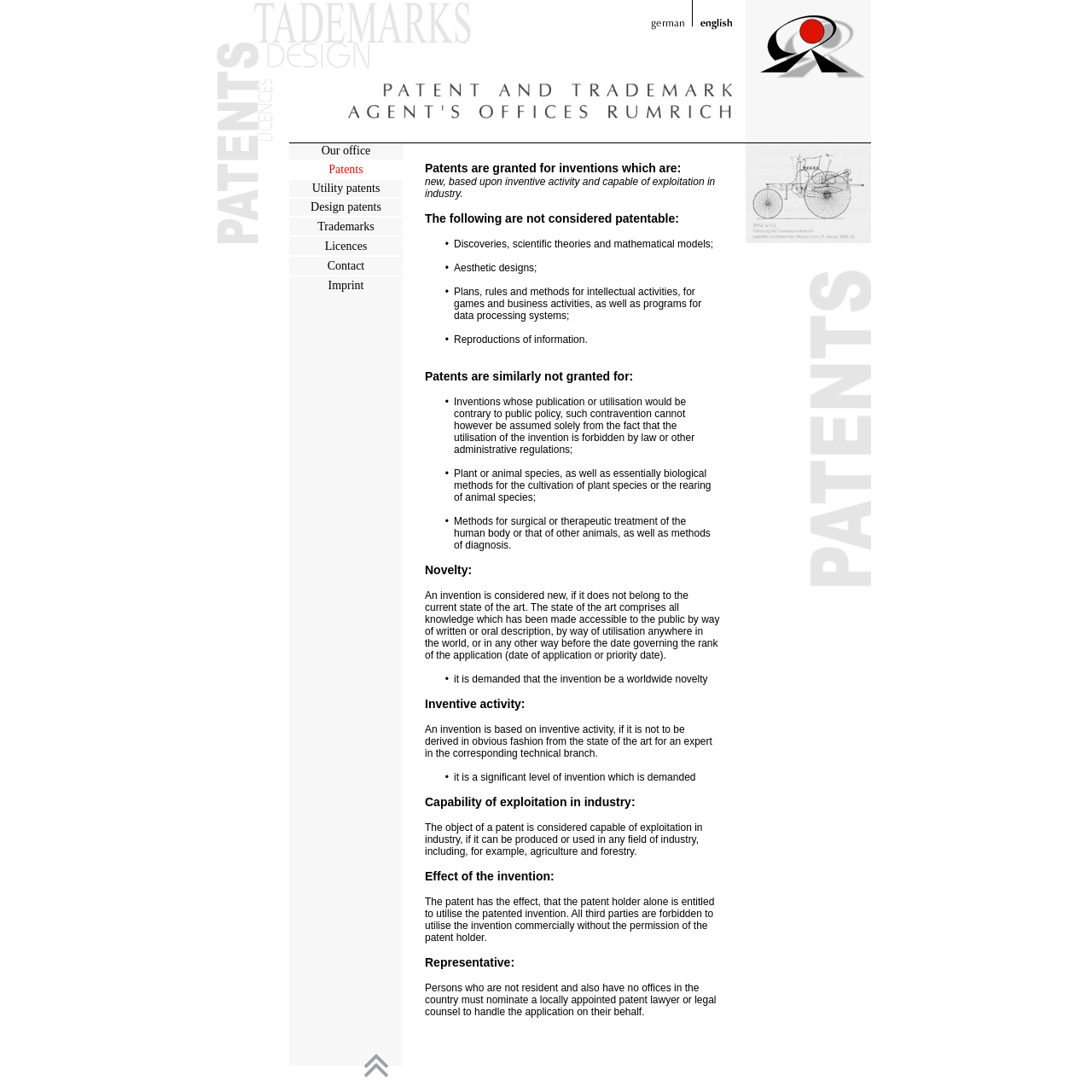What are patents granted for?
Please provide a comprehensive answer to the question based on the webpage screenshot.

According to the webpage, patents are granted for inventions which are new, based upon inventive activity and capable of exploitation in industry.